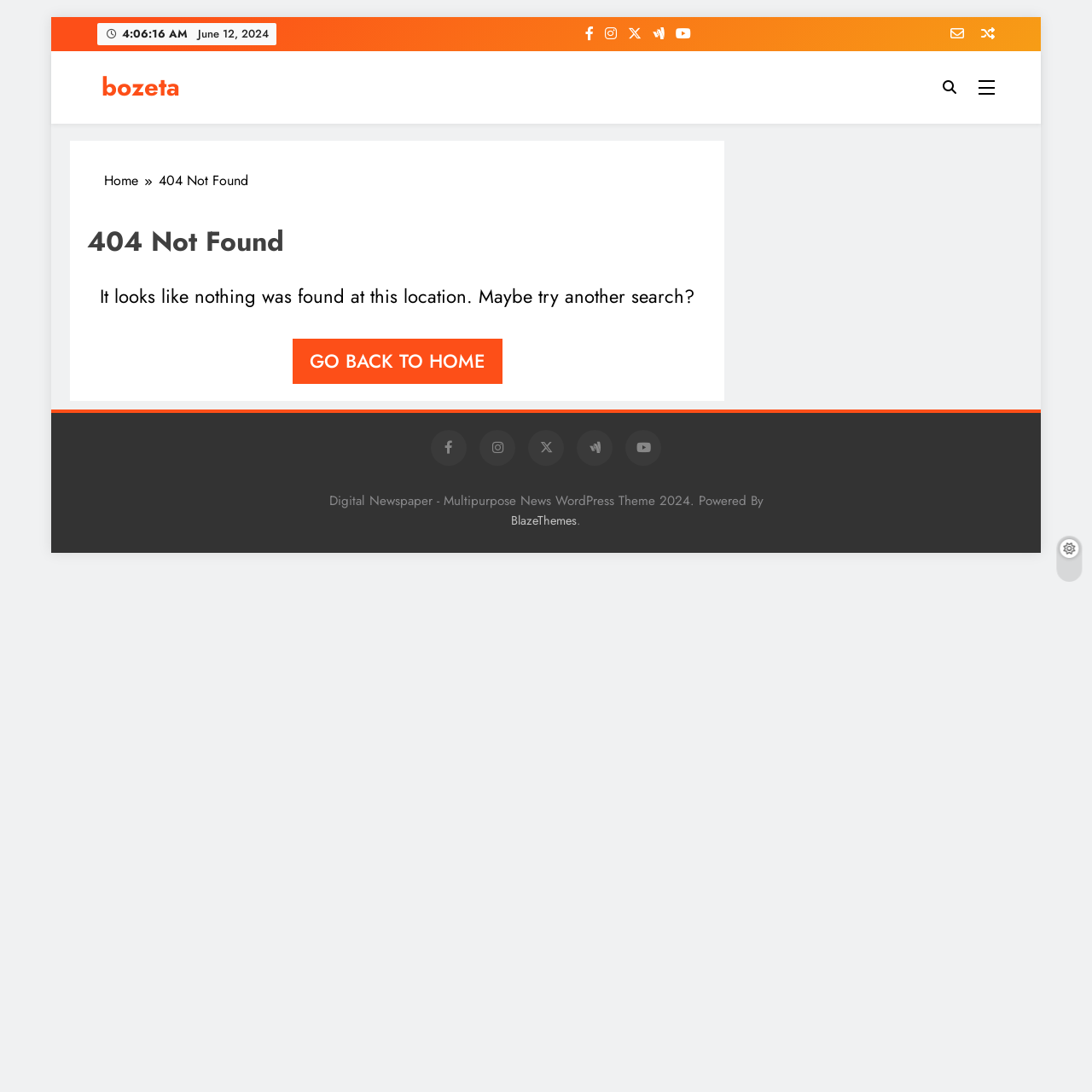What is the theme of the webpage?
Respond with a short answer, either a single word or a phrase, based on the image.

News